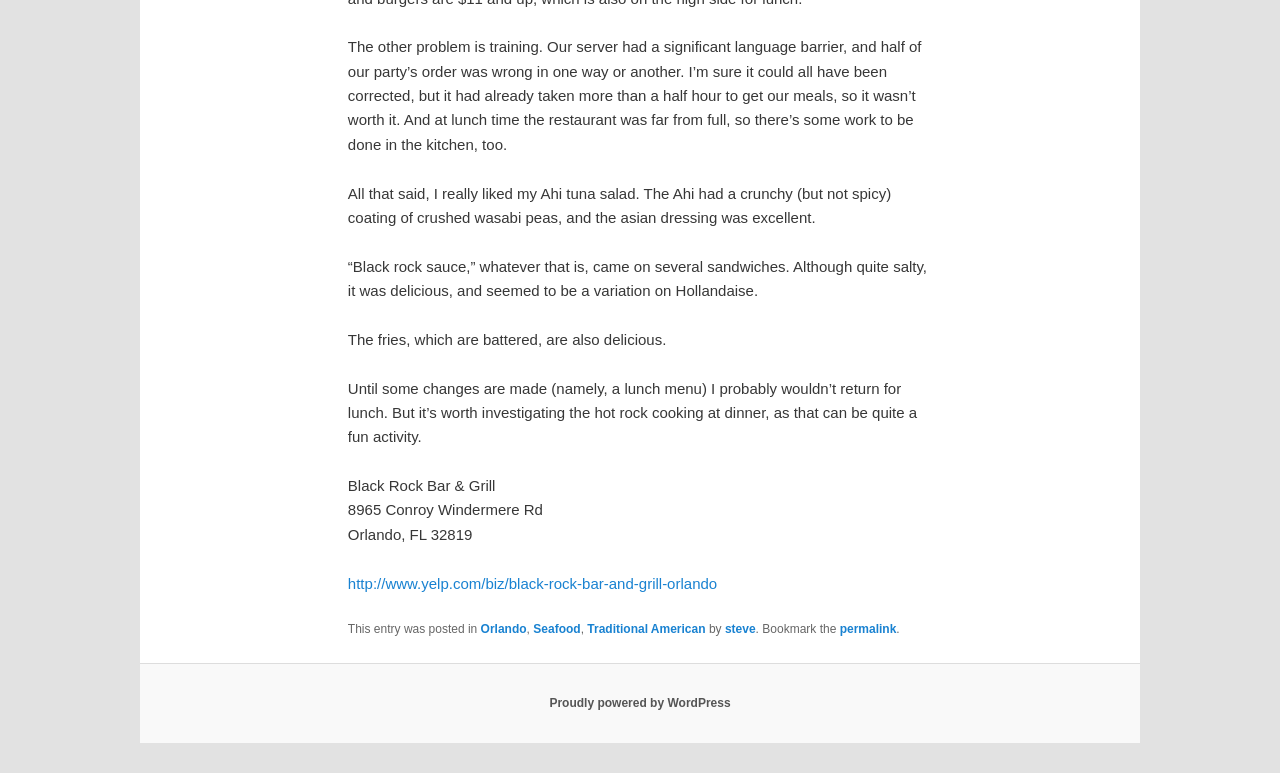Provide the bounding box coordinates, formatted as (top-left x, top-left y, bottom-right x, bottom-right y), with all values being floating point numbers between 0 and 1. Identify the bounding box of the UI element that matches the description: Traditional American

[0.459, 0.805, 0.551, 0.823]